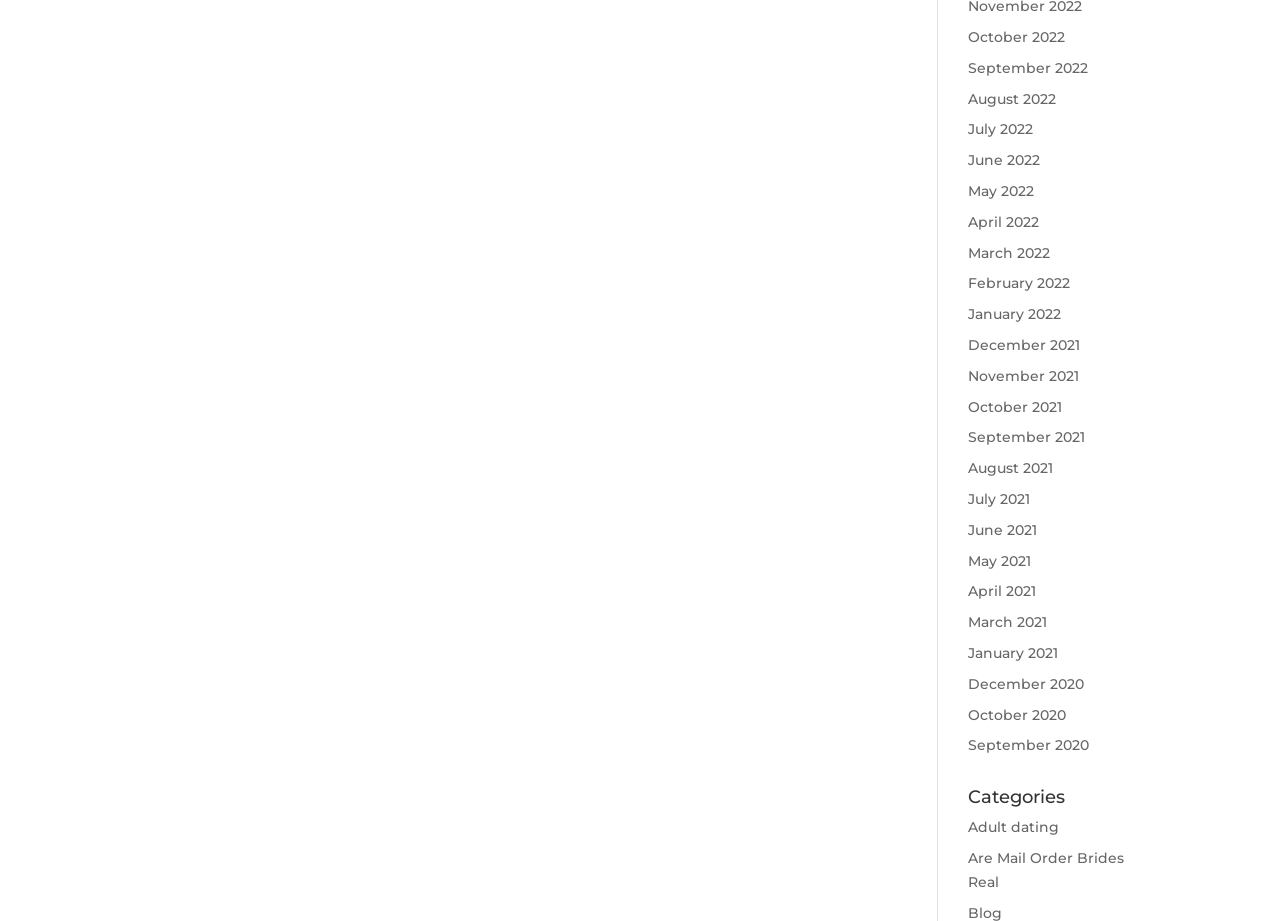Provide a one-word or short-phrase response to the question:
What category is 'Are Mail Order Brides Real' under?

Adult dating